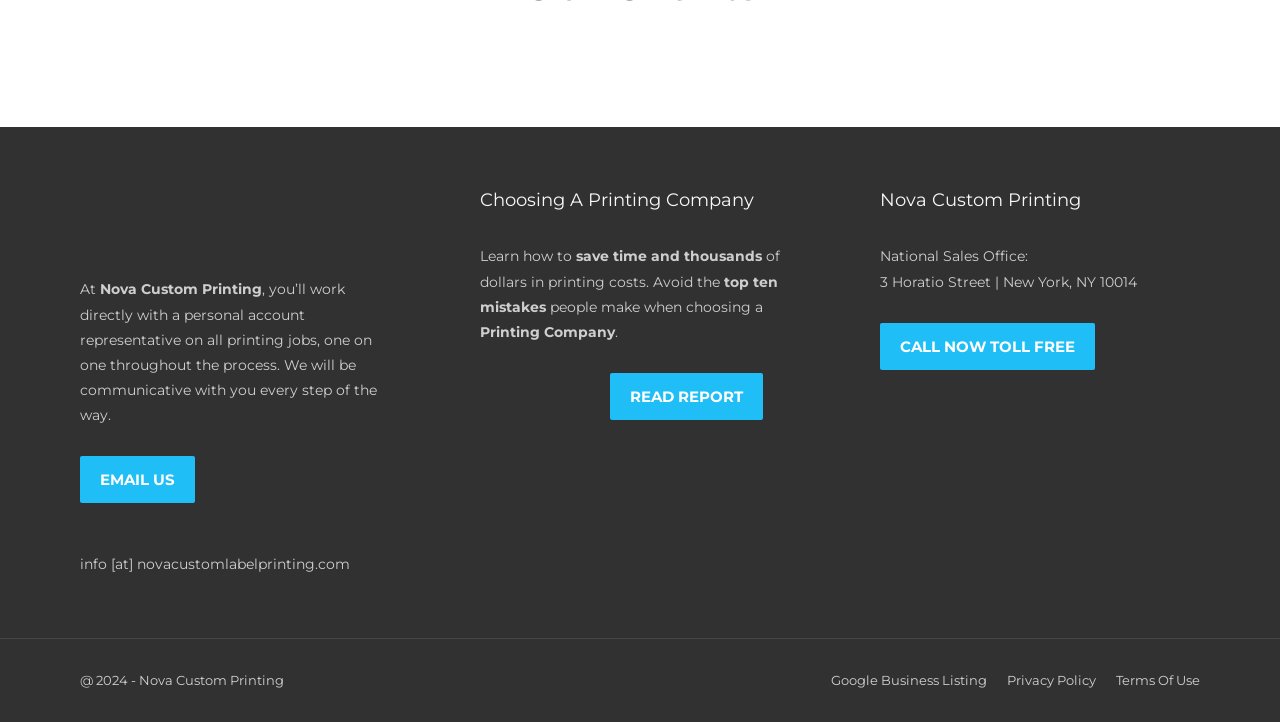Use a single word or phrase to answer the question:
What is the topic of the report?

Label printing